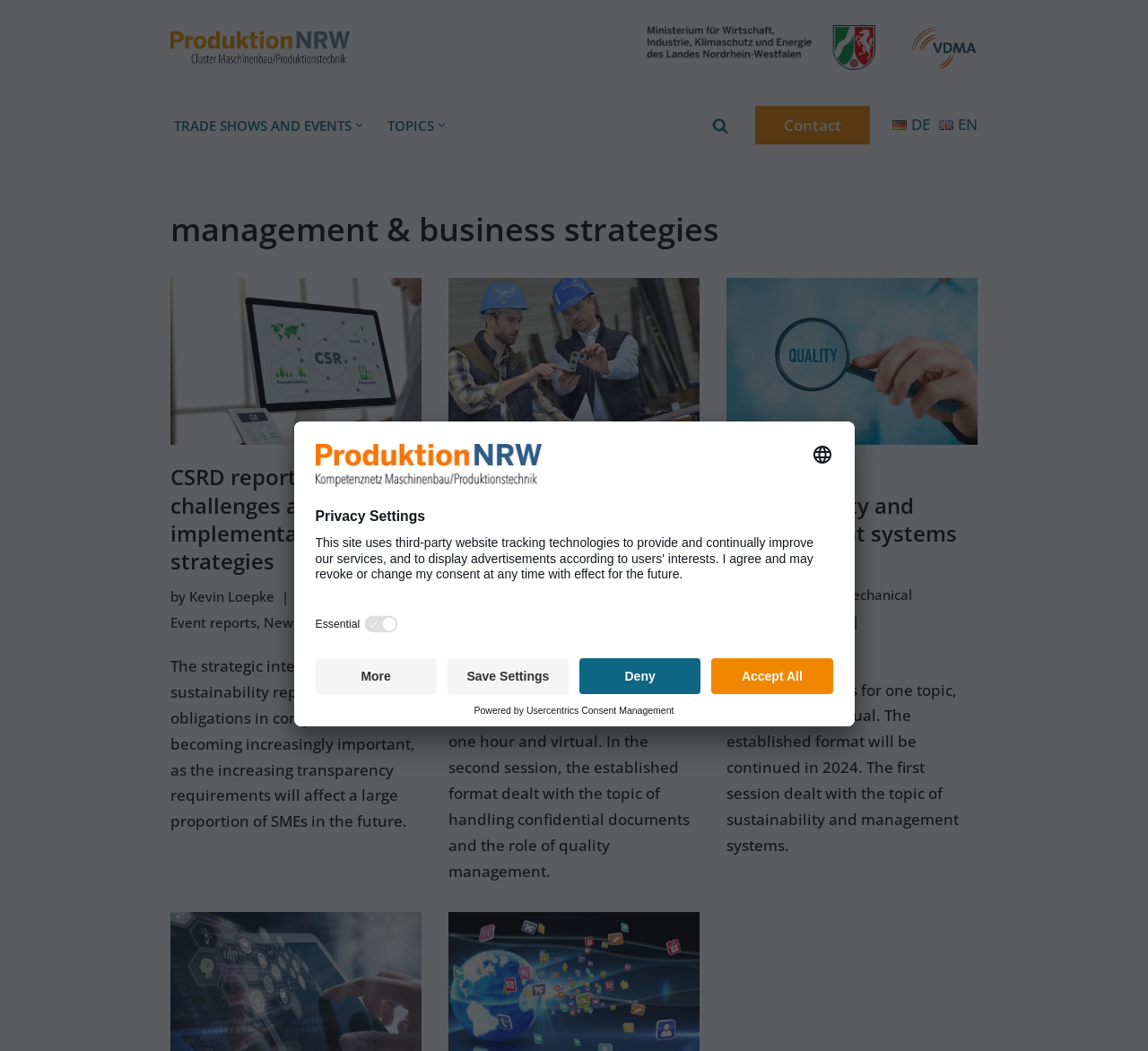Identify the bounding box coordinates for the region of the element that should be clicked to carry out the instruction: "Change the language to English". The bounding box coordinates should be four float numbers between 0 and 1, i.e., [left, top, right, bottom].

[0.818, 0.108, 0.852, 0.128]